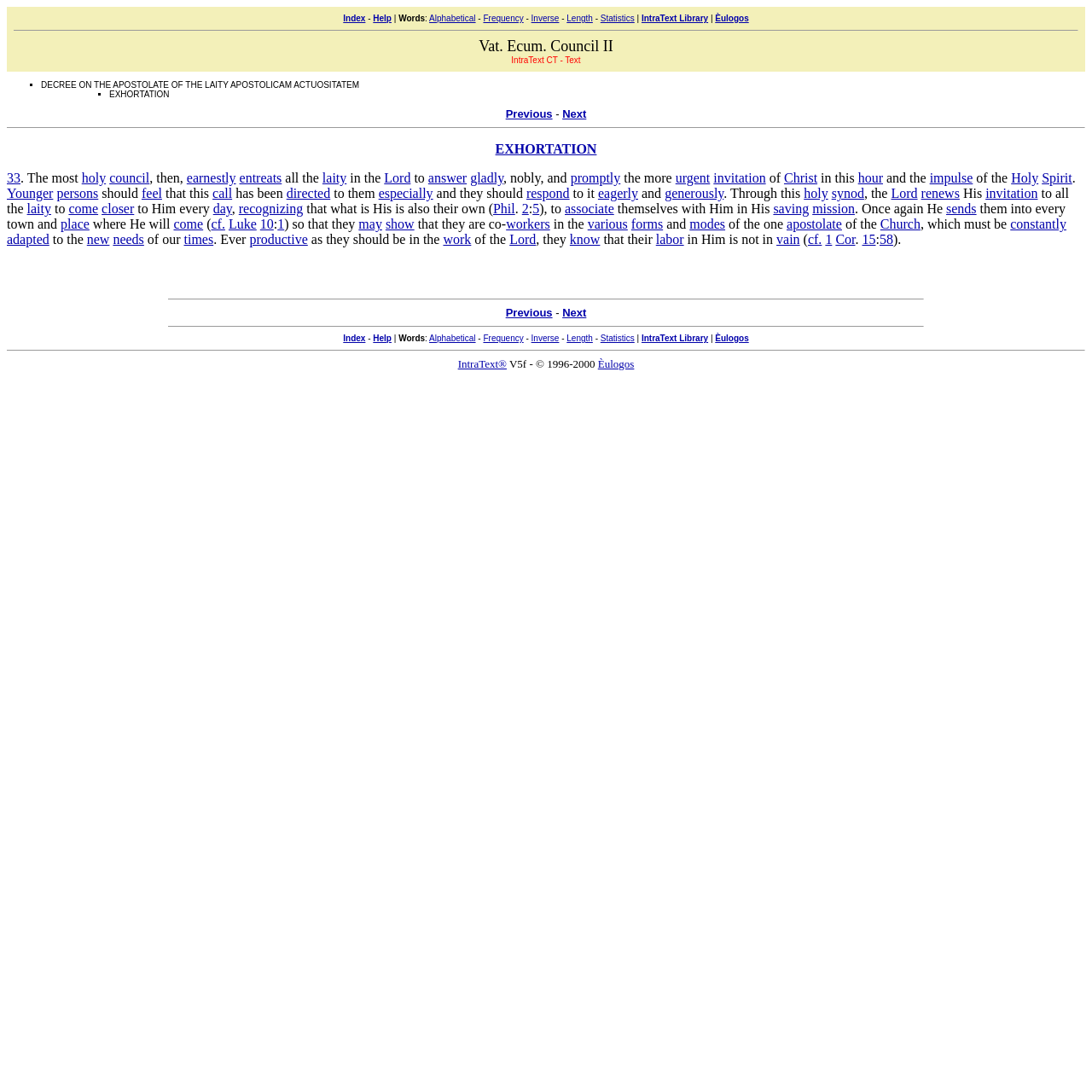How many links are there in the first row of the table?
Carefully analyze the image and provide a thorough answer to the question.

I found the number of links in the first row of the table by looking at the layout table element with an ID of 5 and its child elements. The first row of the table contains 7 links, which are 'Index', 'Help', 'Alphabetical', 'Frequency', 'Inverse', 'Length', and 'Statistics'.